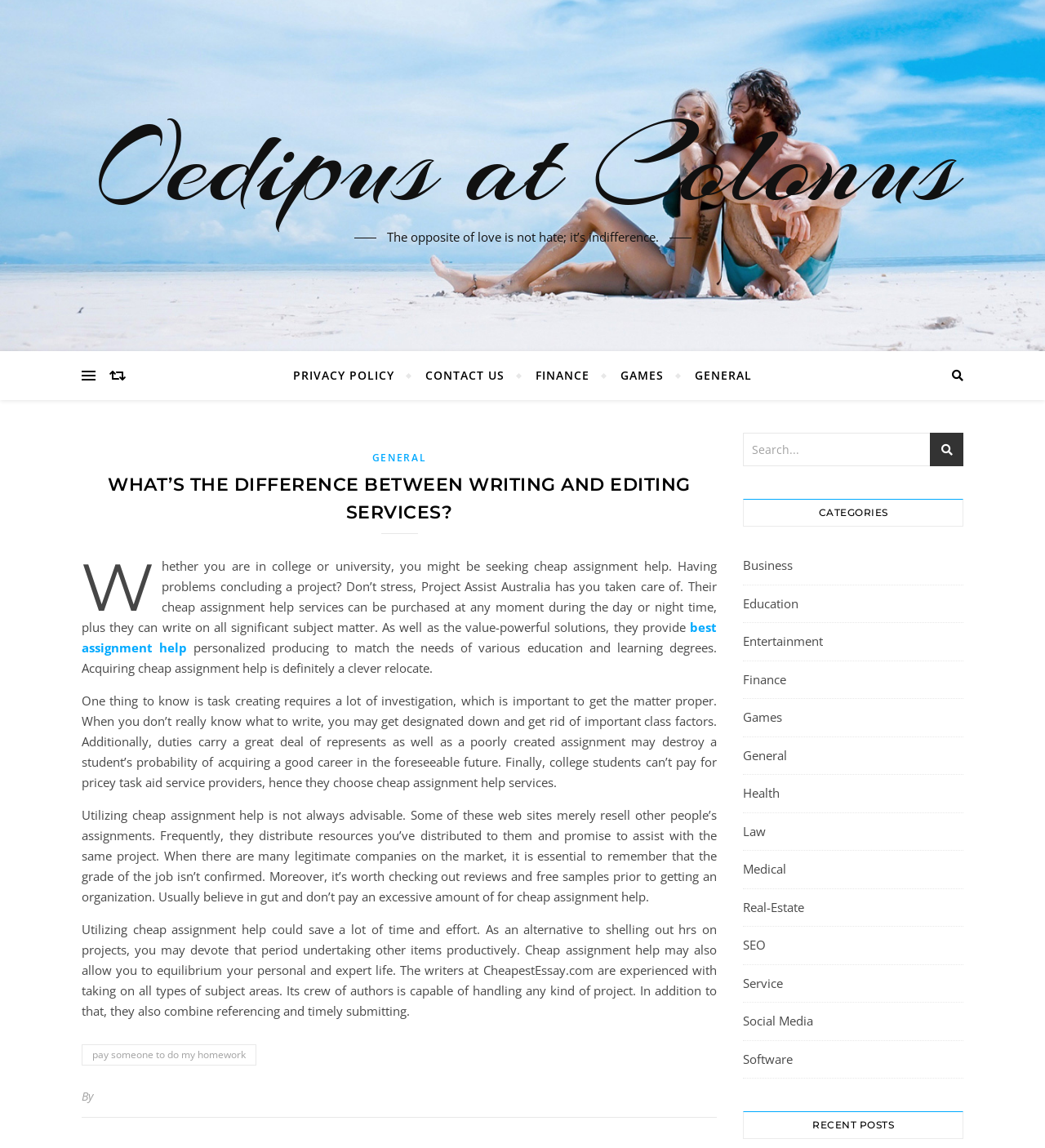What is the benefit of using cheap assignment help?
Use the screenshot to answer the question with a single word or phrase.

Save time and effort